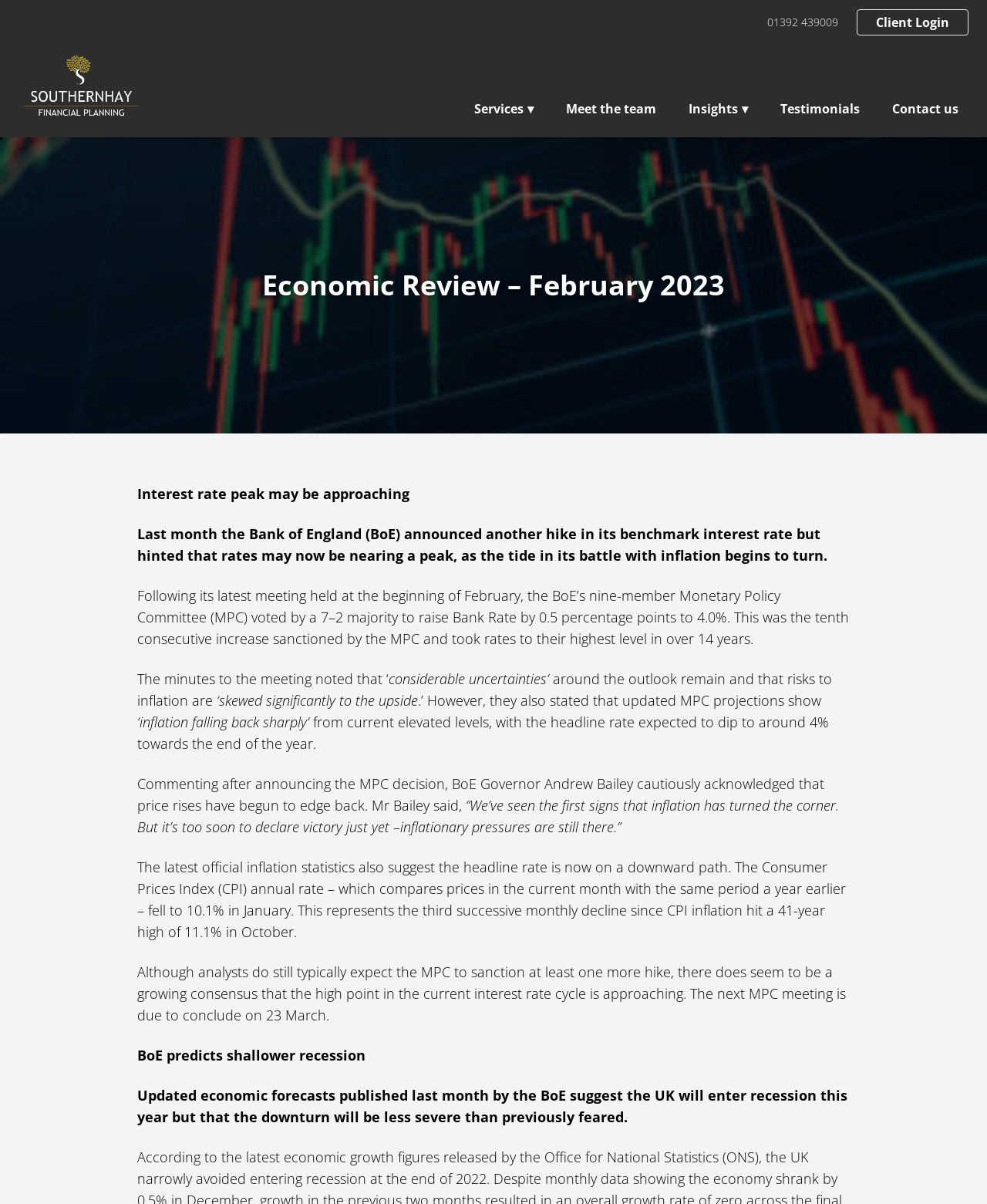Pinpoint the bounding box coordinates of the clickable area needed to execute the instruction: "Click the 'Client Login' link". The coordinates should be specified as four float numbers between 0 and 1, i.e., [left, top, right, bottom].

[0.868, 0.008, 0.981, 0.029]